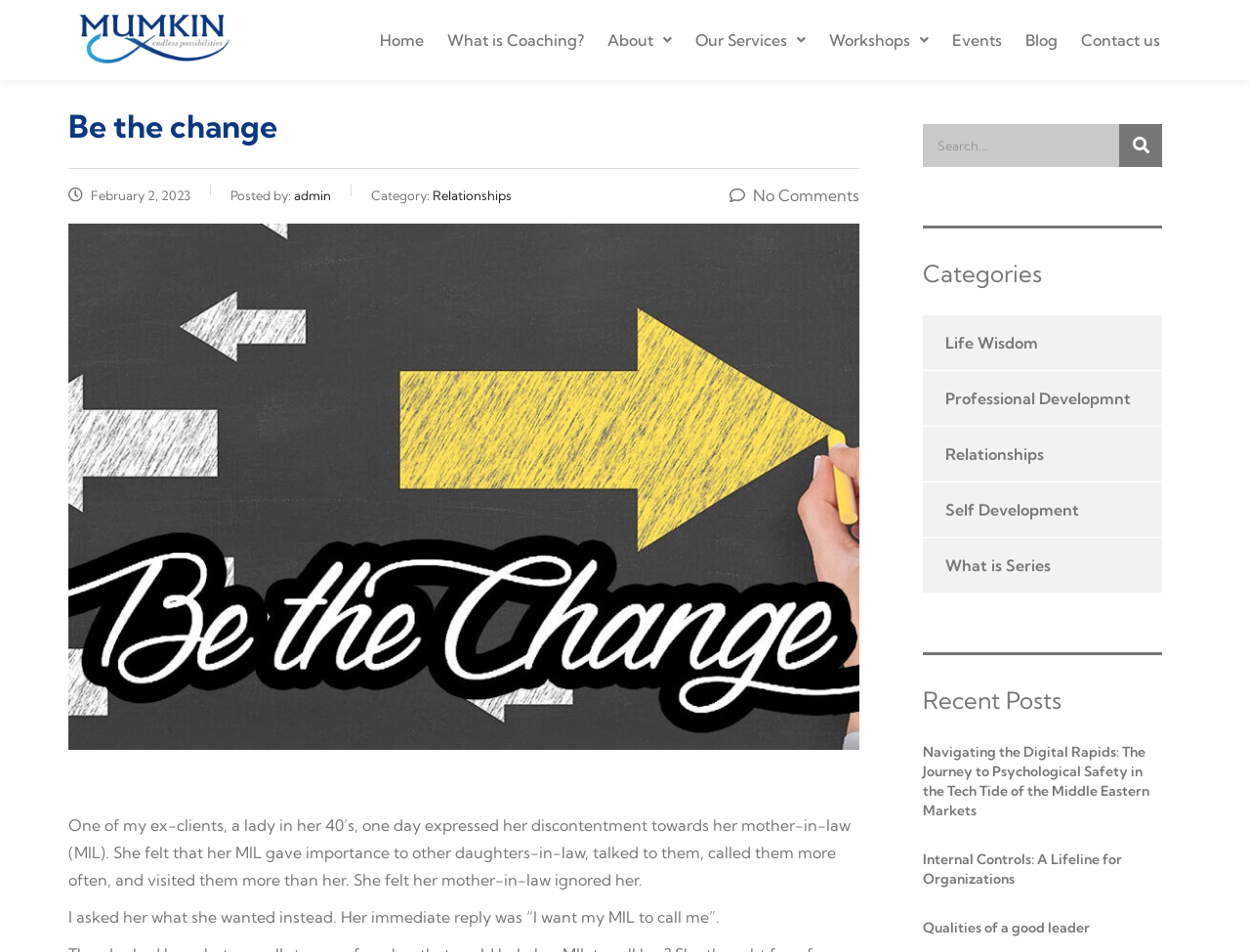What is the date of the blog post?
Based on the image, give a concise answer in the form of a single word or short phrase.

February 2, 2023